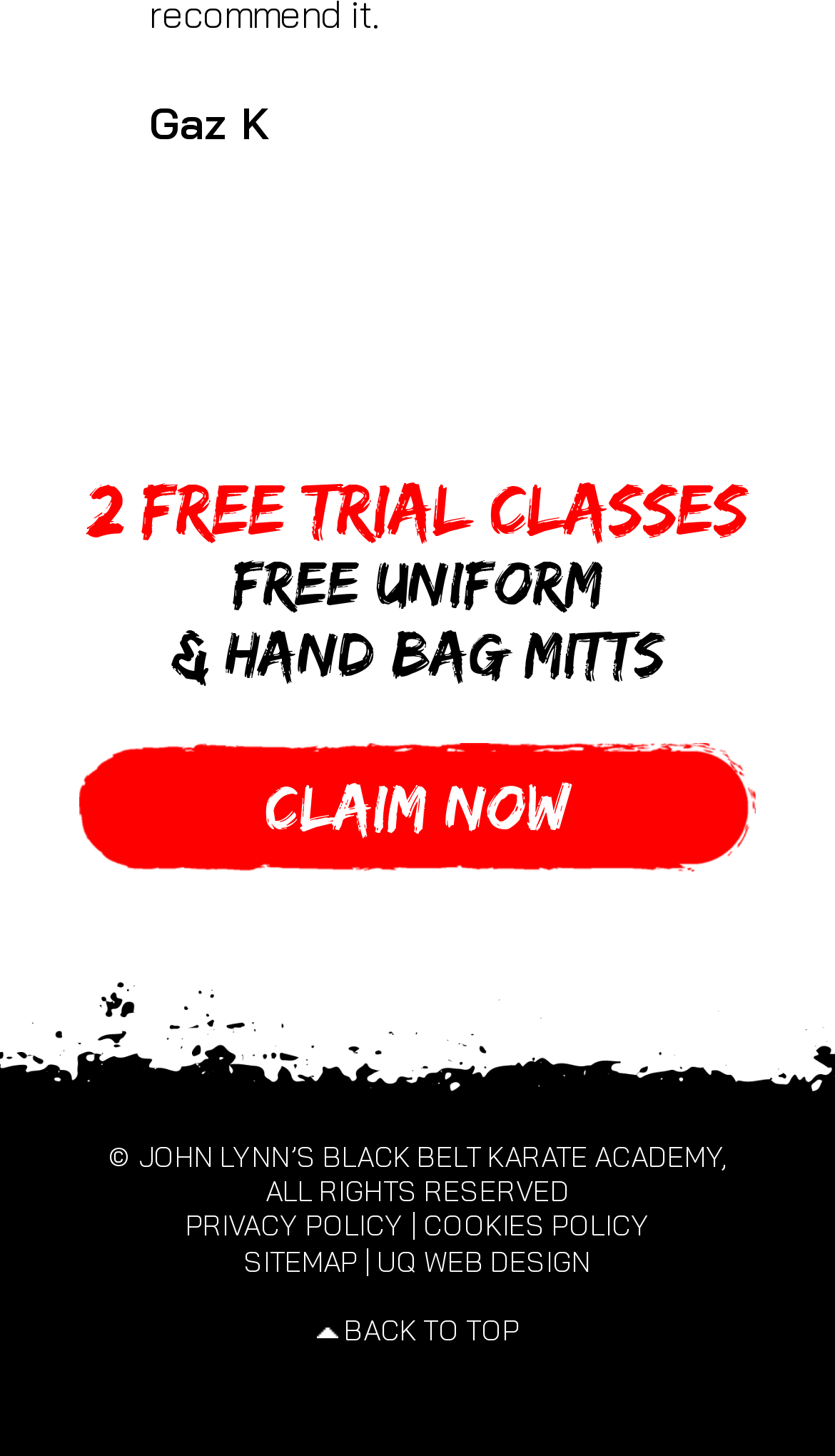From the webpage screenshot, predict the bounding box coordinates (top-left x, top-left y, bottom-right x, bottom-right y) for the UI element described here: Cookies Policy

[0.506, 0.83, 0.778, 0.853]